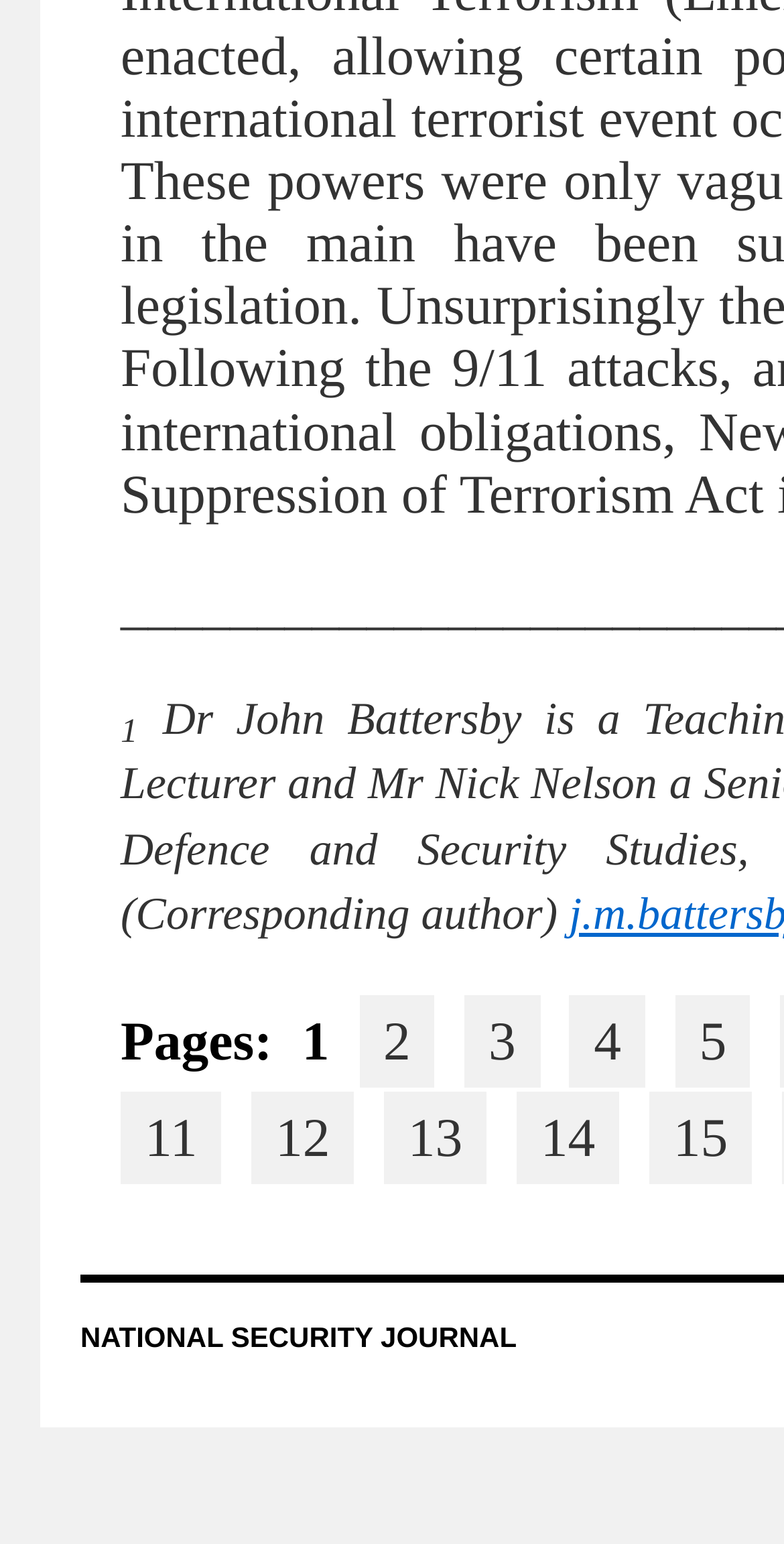Please give a one-word or short phrase response to the following question: 
How many page links are there?

5